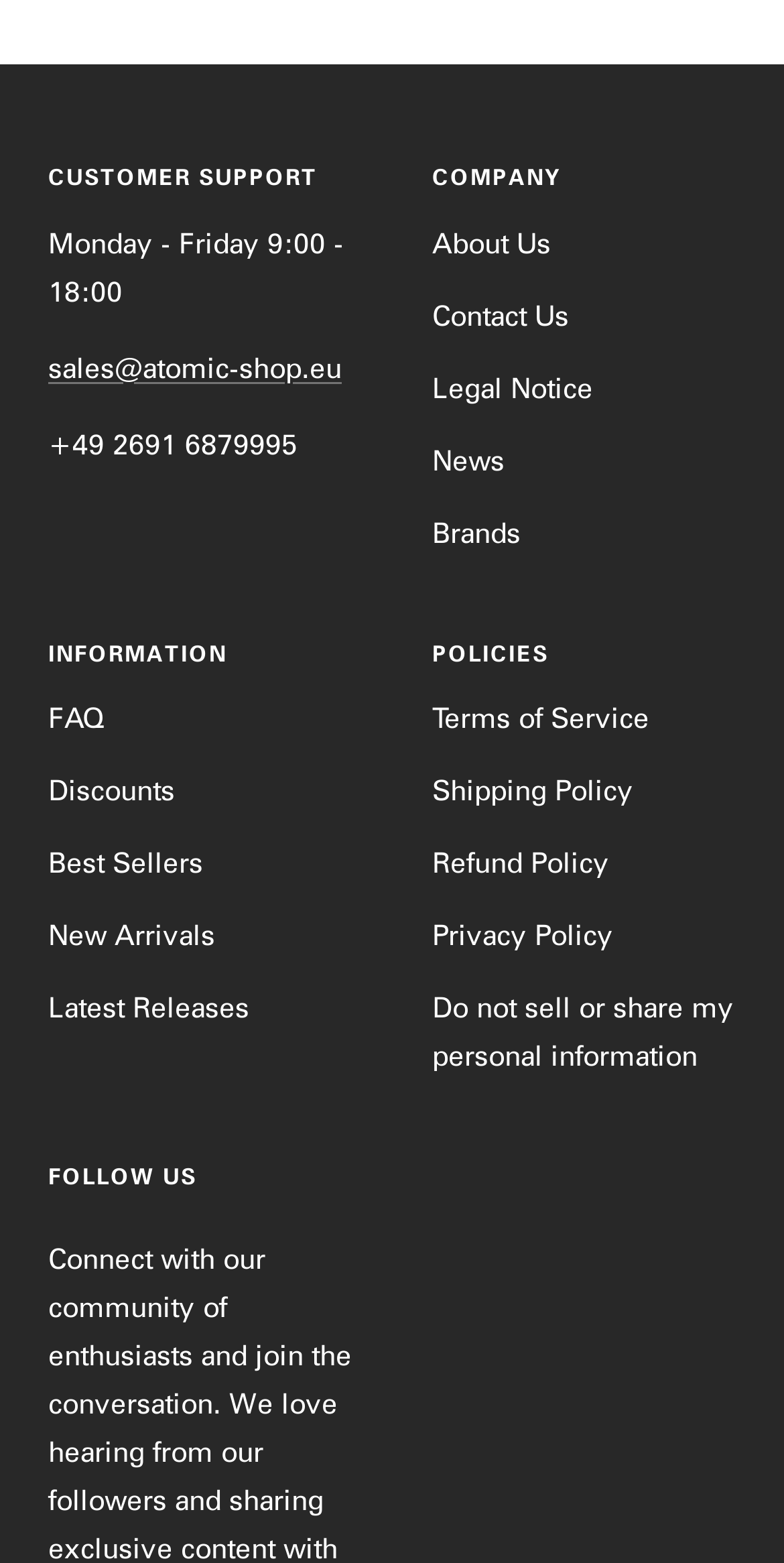Locate the bounding box coordinates of the clickable region necessary to complete the following instruction: "Learn more about the company". Provide the coordinates in the format of four float numbers between 0 and 1, i.e., [left, top, right, bottom].

[0.551, 0.14, 0.703, 0.17]